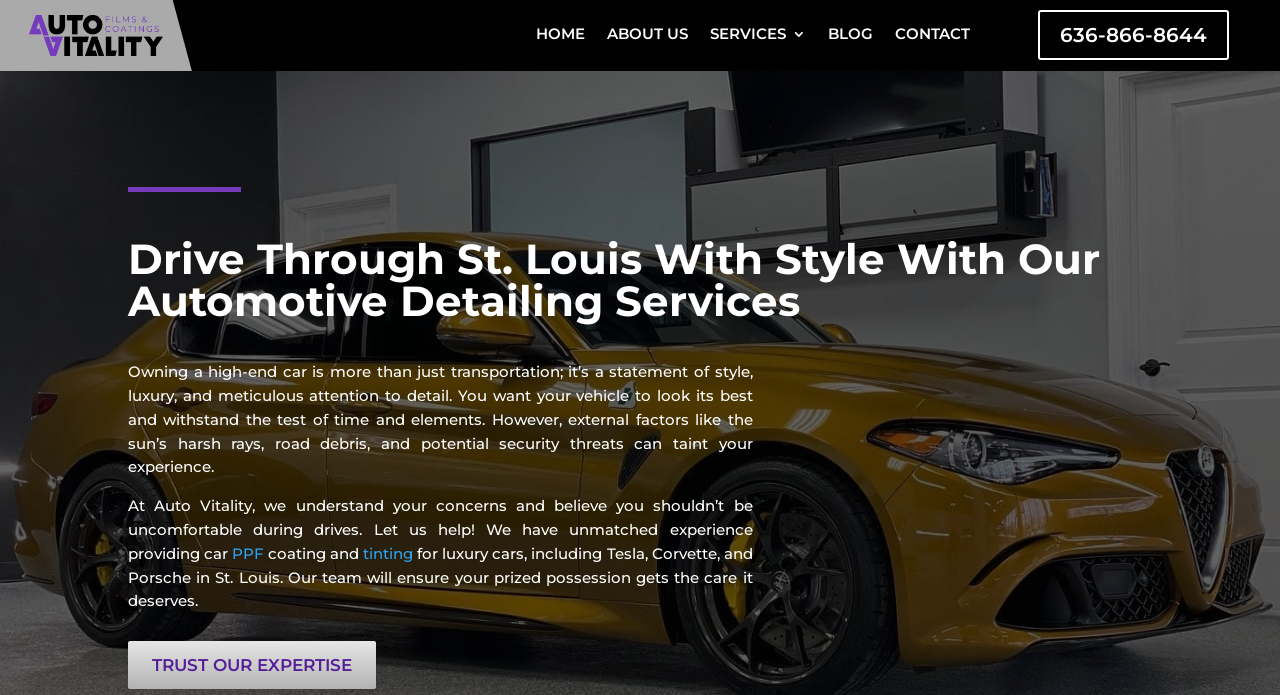Please find the bounding box coordinates of the element's region to be clicked to carry out this instruction: "Click the 'Home' link".

None